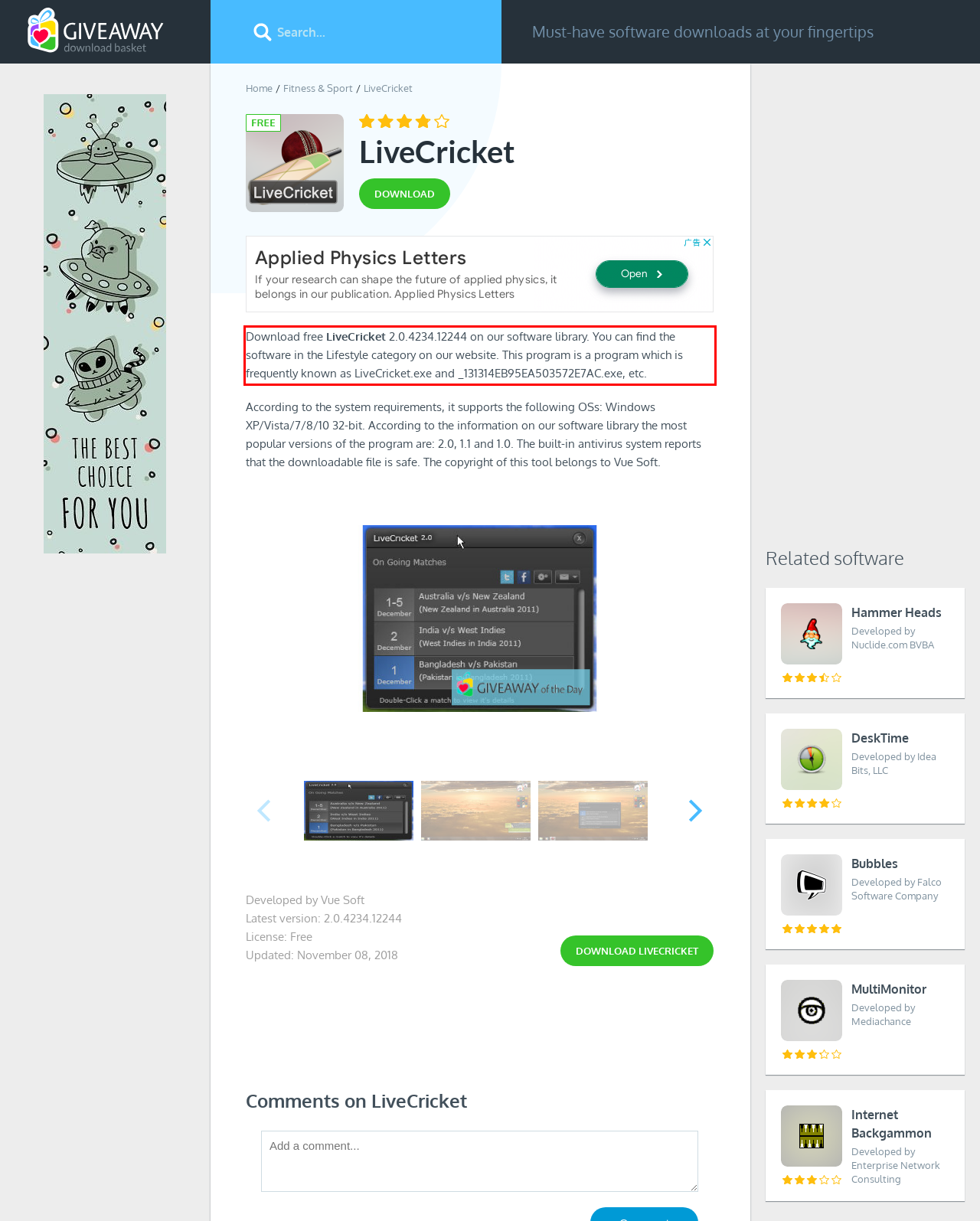With the given screenshot of a webpage, locate the red rectangle bounding box and extract the text content using OCR.

Download free LiveCricket 2.0.4234.12244 on our software library. You can find the software in the Lifestyle category on our website. This program is a program which is frequently known as LiveCricket.exe and _131314EB95EA503572E7AC.exe, etc.